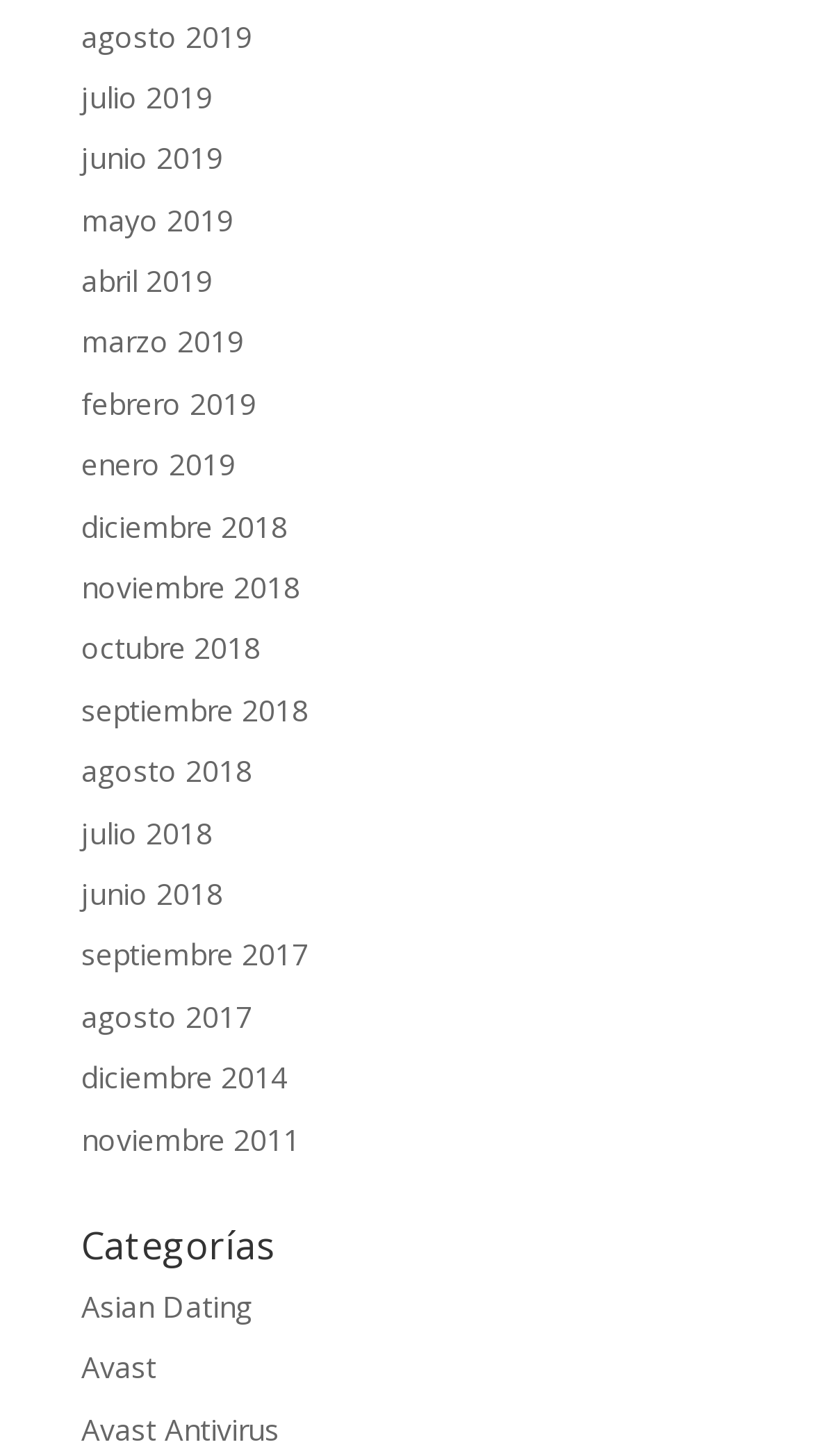Find the bounding box coordinates of the UI element according to this description: "Avast".

[0.1, 0.926, 0.192, 0.953]